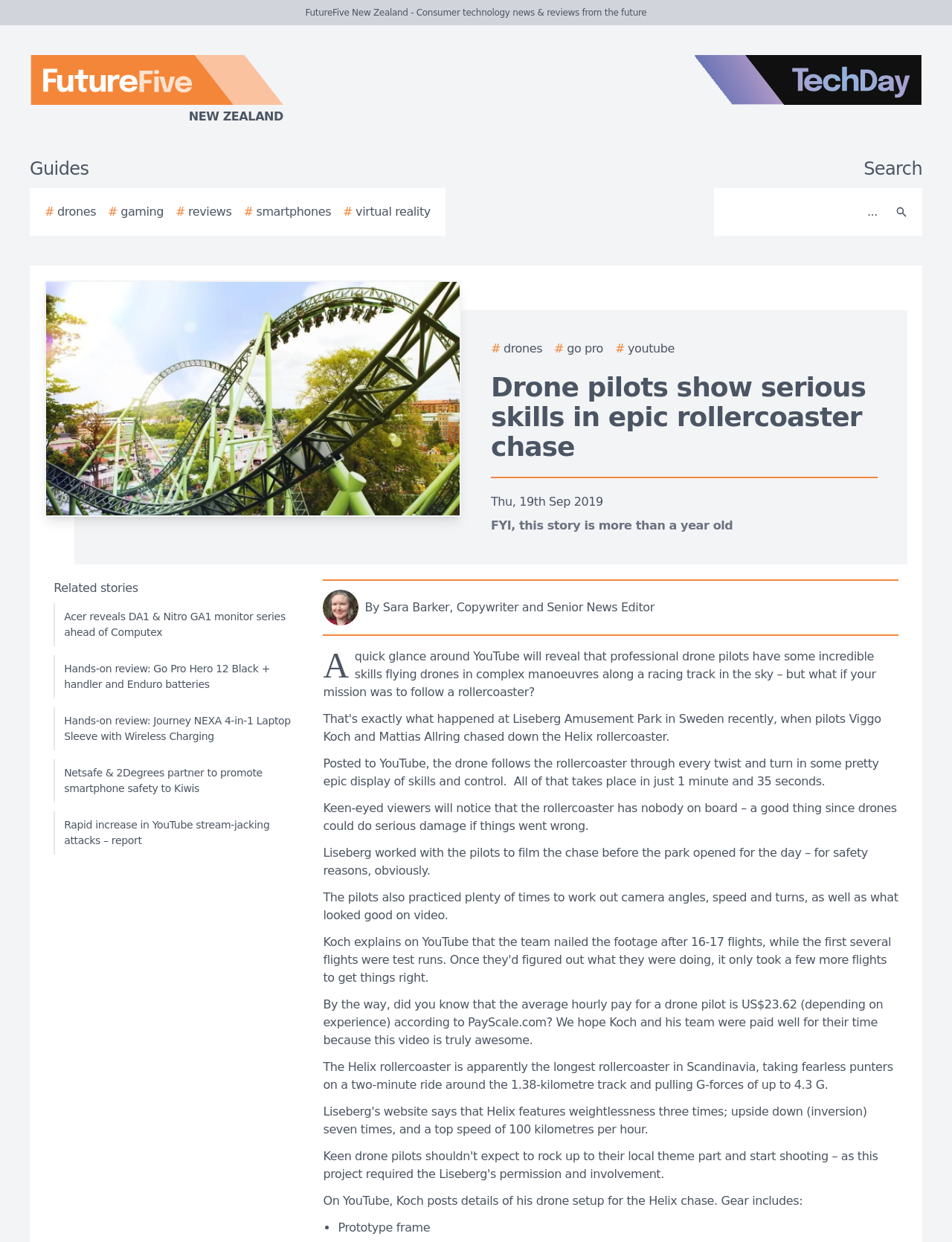What is the name of the website? Based on the image, give a response in one word or a short phrase.

FutureFive New Zealand